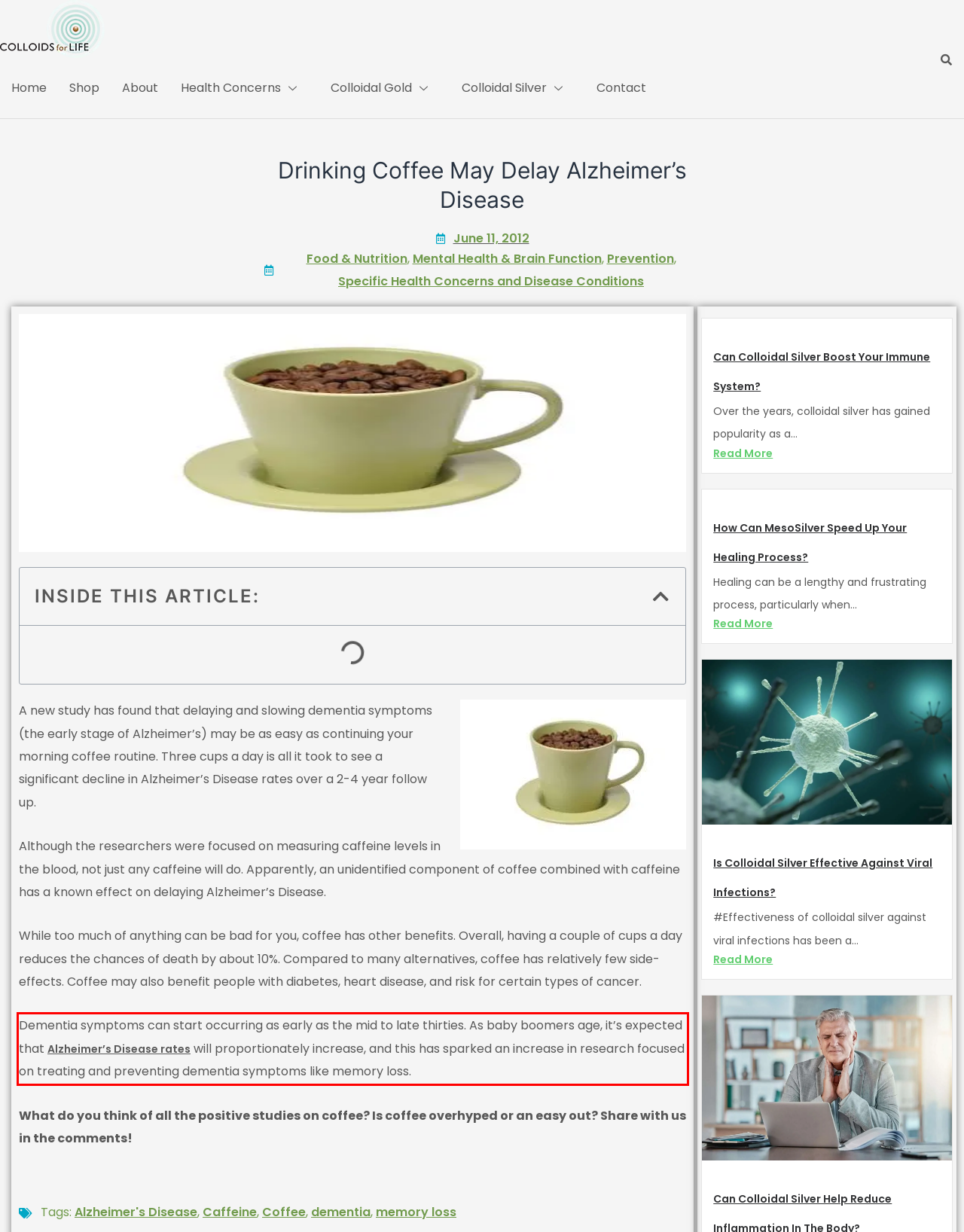Inspect the webpage screenshot that has a red bounding box and use OCR technology to read and display the text inside the red bounding box.

Dementia symptoms can start occurring as early as the mid to late thirties. As baby boomers age, it’s expected that Alzheimer’s Disease rates will proportionately increase, and this has sparked an increase in research focused on treating and preventing dementia symptoms like memory loss.